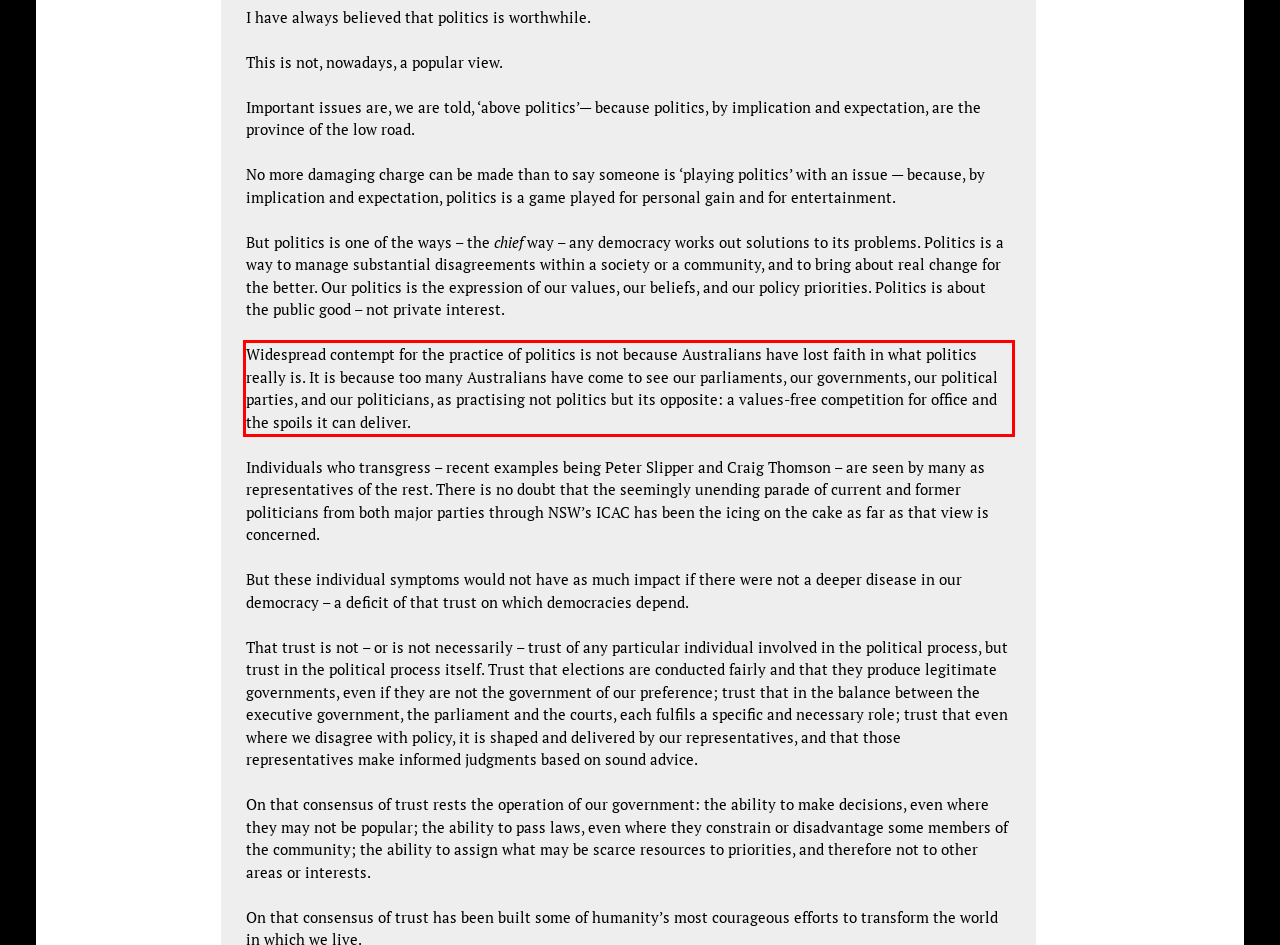Analyze the screenshot of a webpage where a red rectangle is bounding a UI element. Extract and generate the text content within this red bounding box.

Widespread contempt for the practice of politics is not because Australians have lost faith in what politics really is. It is because too many Australians have come to see our parliaments, our governments, our political parties, and our politicians, as practising not politics but its opposite: a values-free competition for office and the spoils it can deliver.